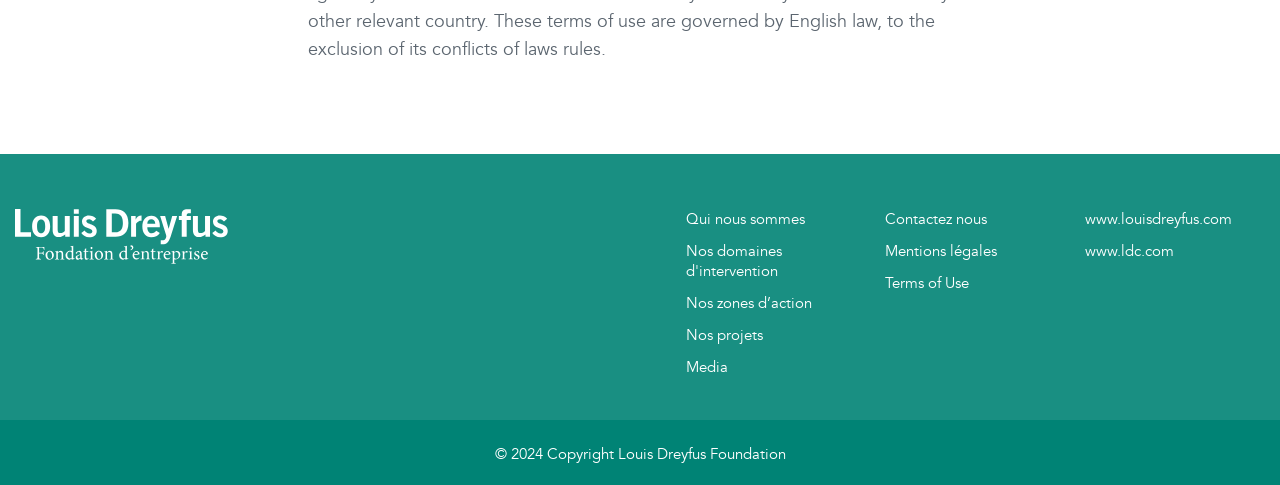Find the bounding box of the element with the following description: "Mentions légales". The coordinates must be four float numbers between 0 and 1, formatted as [left, top, right, bottom].

[0.692, 0.497, 0.779, 0.539]